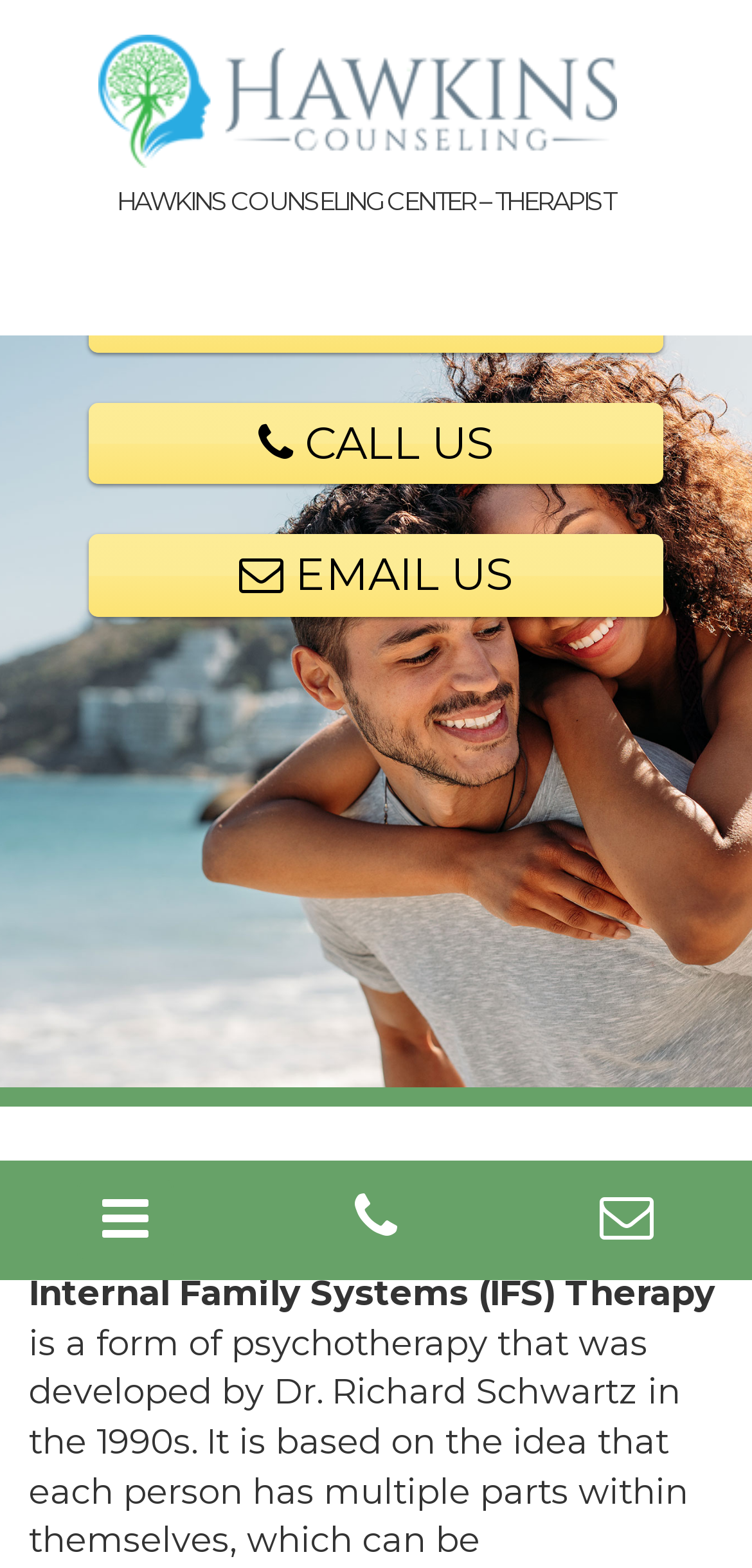Could you identify the text that serves as the heading for this webpage?

HAWKINS COUNSELING CENTER – THERAPIST